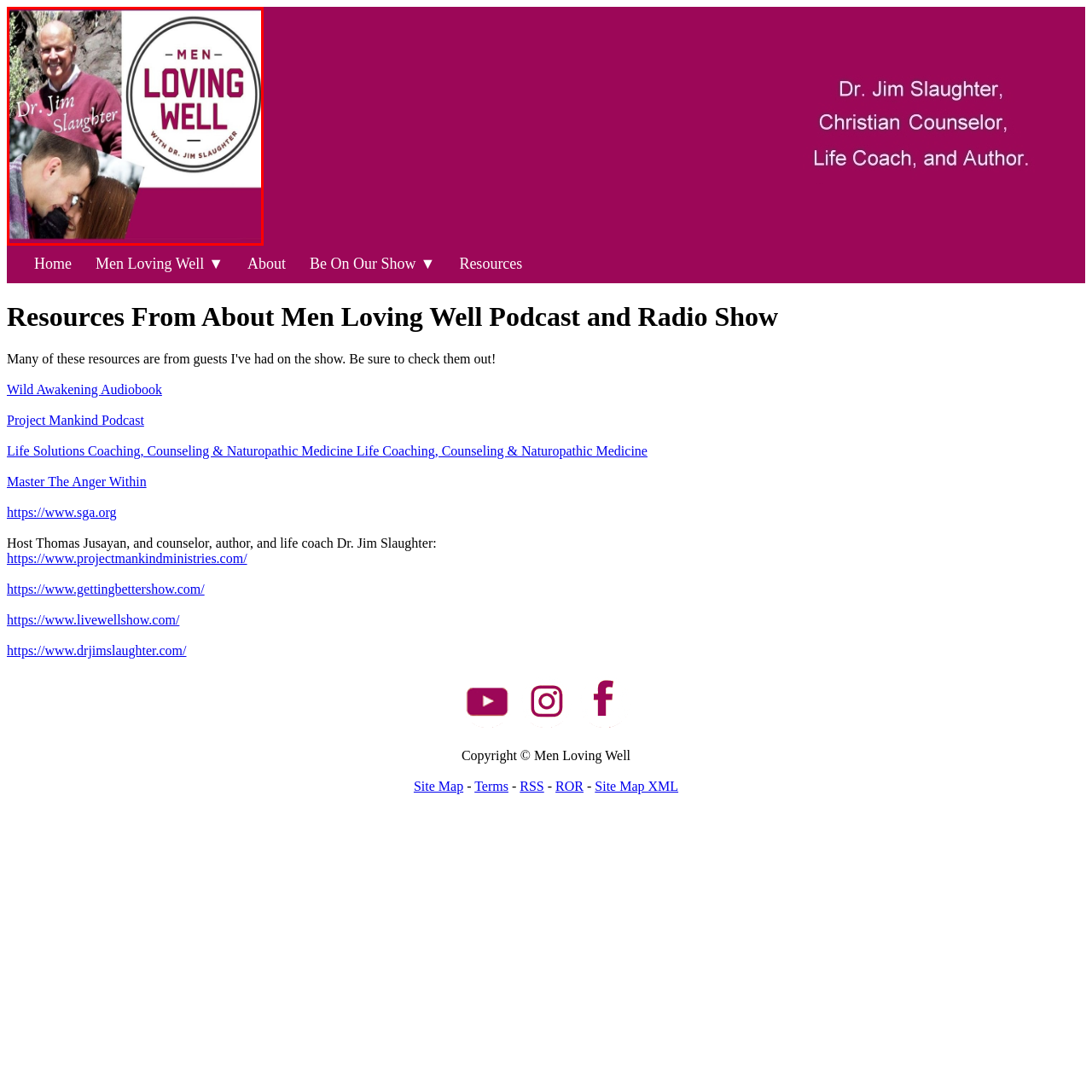Inspect the area marked by the red box and provide a short answer to the question: What is the color of the background behind the podcast title?

Pink